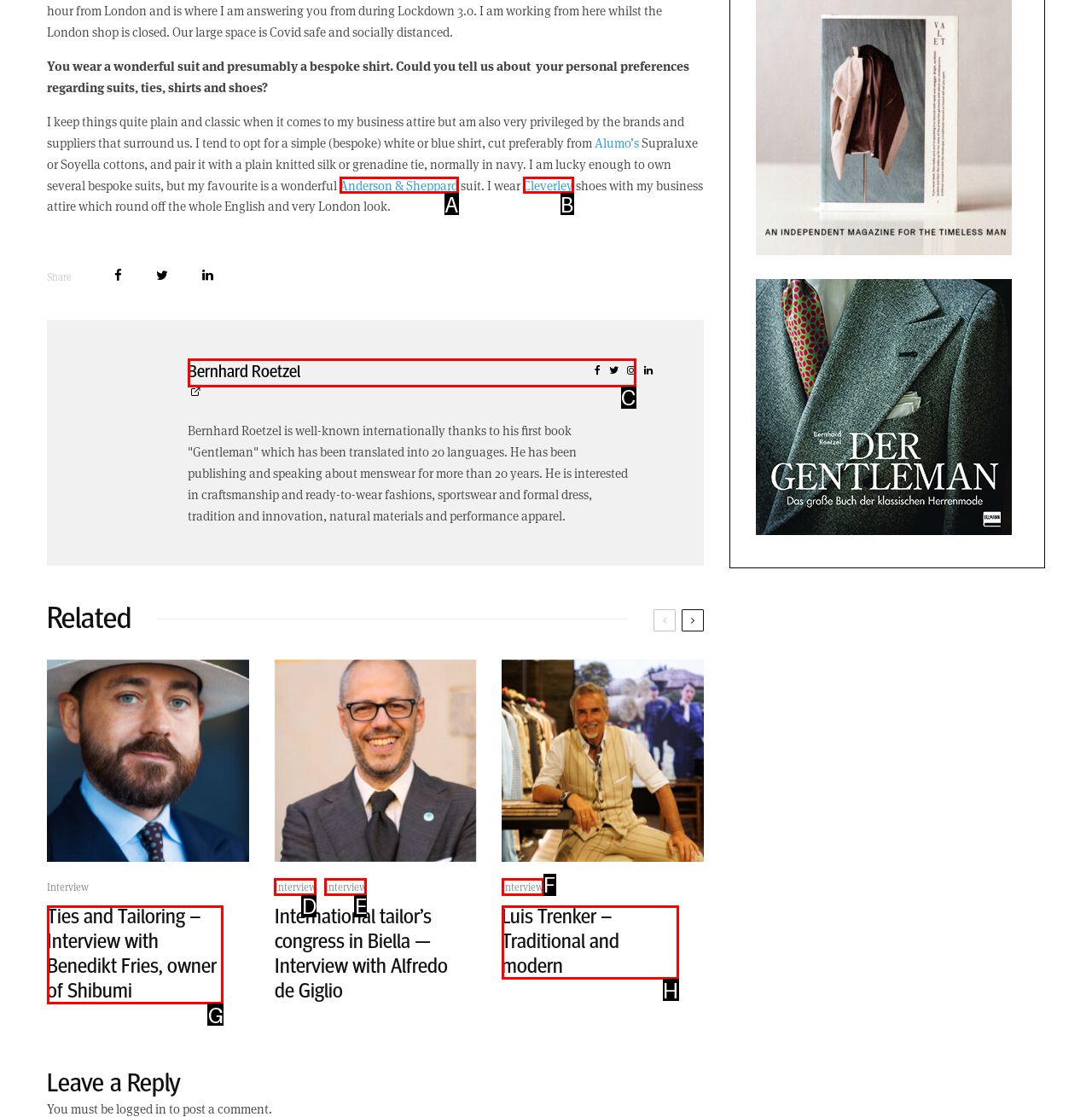Choose the option that matches the following description: Bernhard Roetzel
Answer with the letter of the correct option.

C